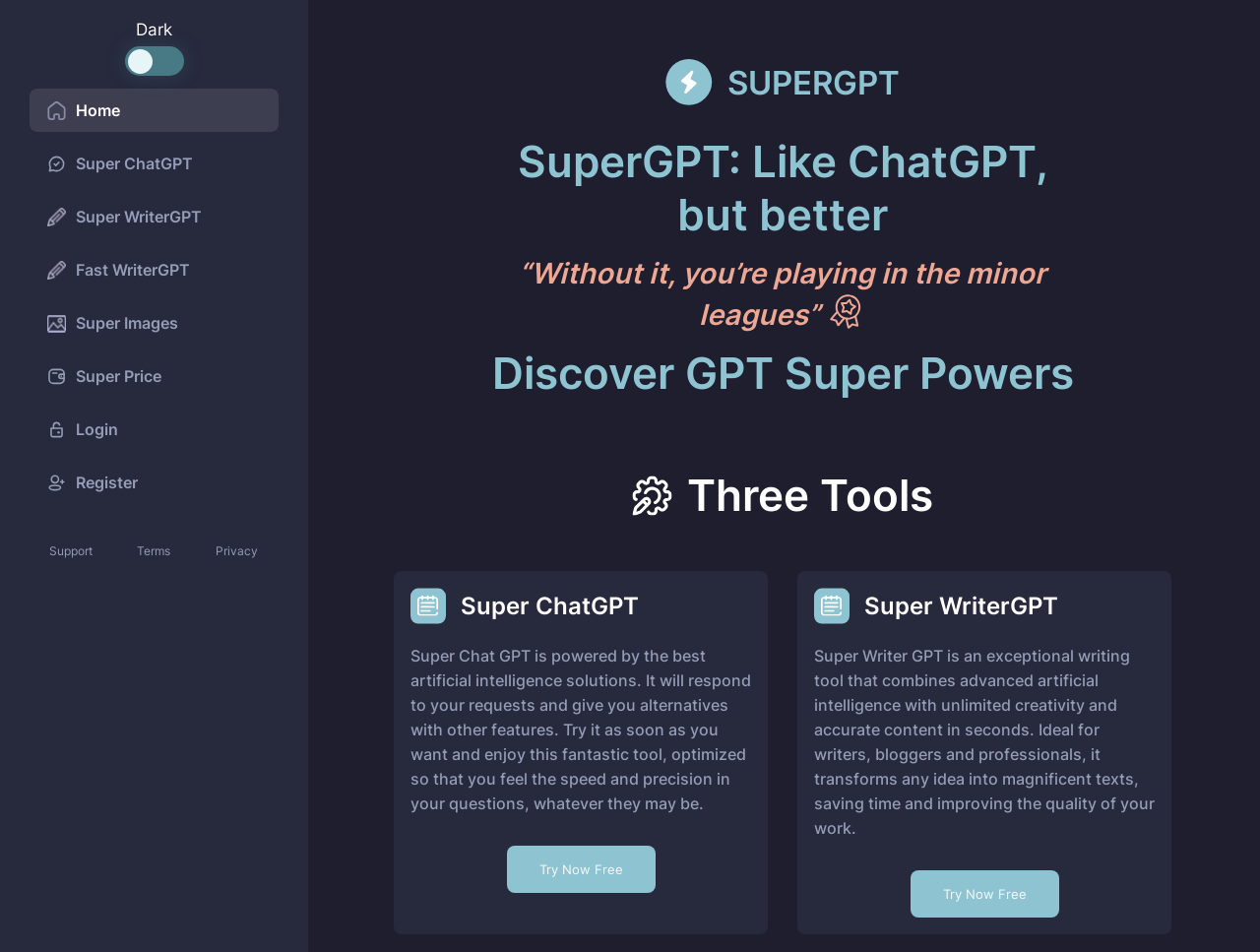Please specify the coordinates of the bounding box for the element that should be clicked to carry out this instruction: "Explore Super WriterGPT". The coordinates must be four float numbers between 0 and 1, formatted as [left, top, right, bottom].

[0.646, 0.914, 0.916, 0.964]